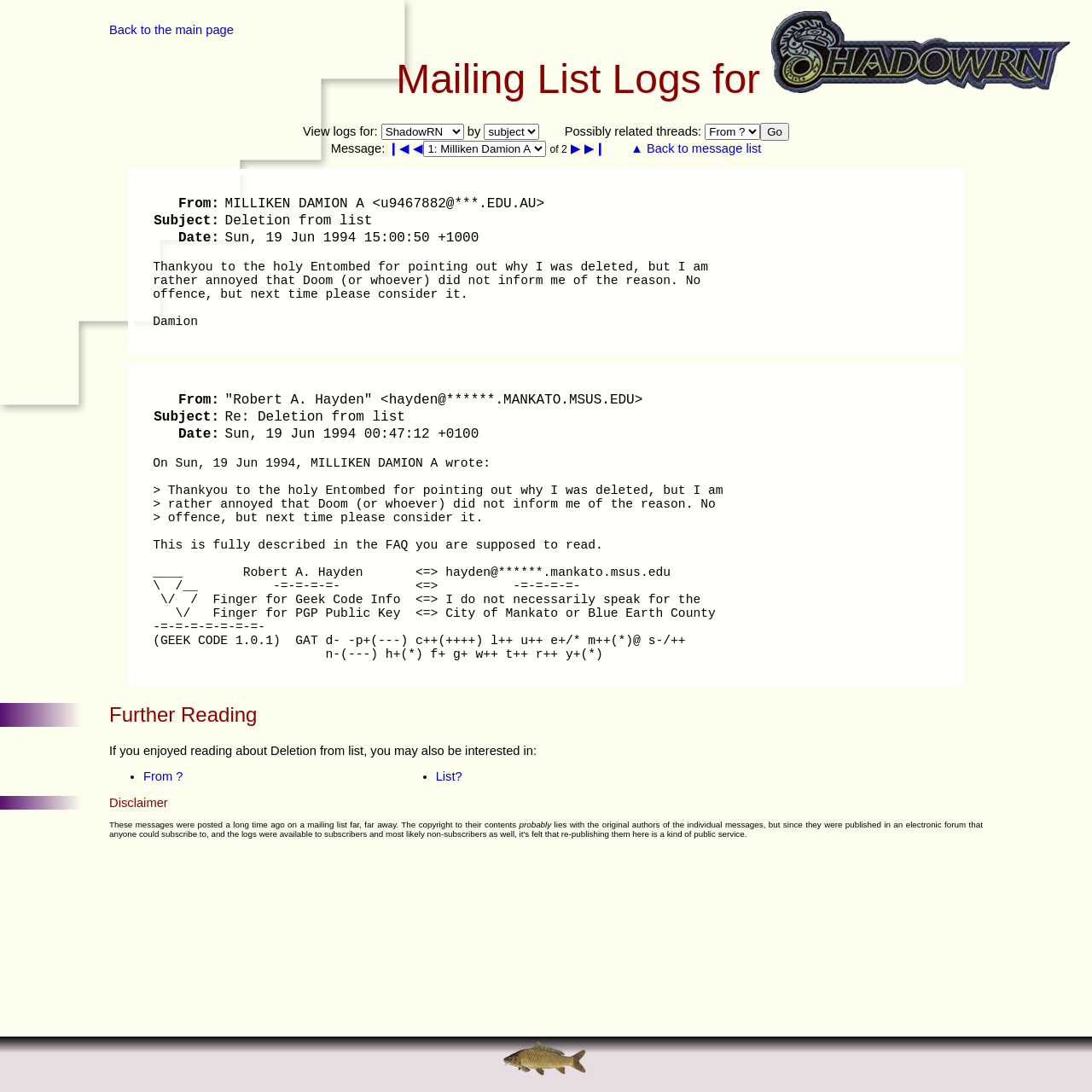Give the bounding box coordinates for the element described by: "From ?".

[0.131, 0.705, 0.168, 0.717]